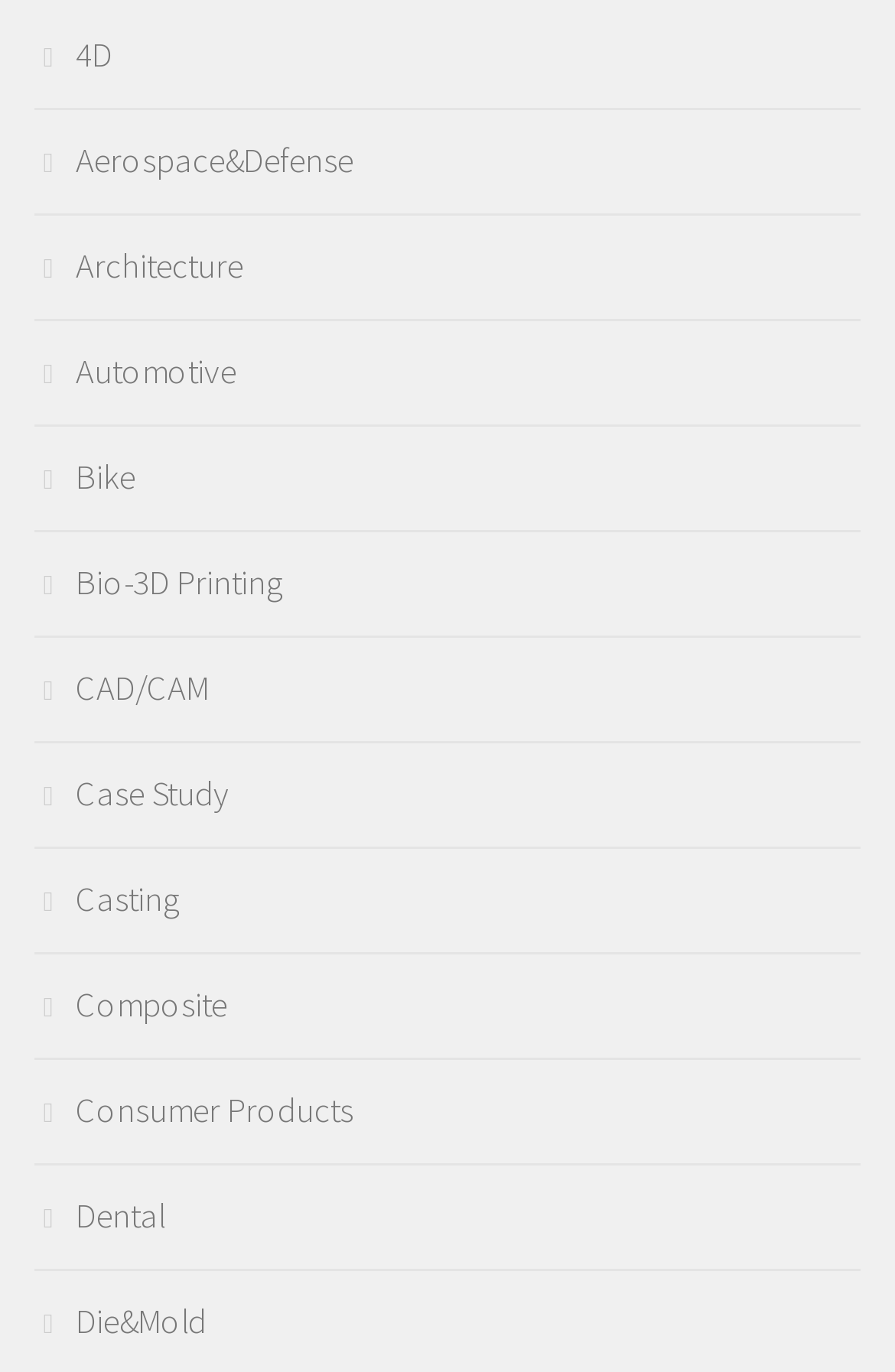Provide the bounding box for the UI element matching this description: "Case Study".

[0.038, 0.562, 0.256, 0.594]